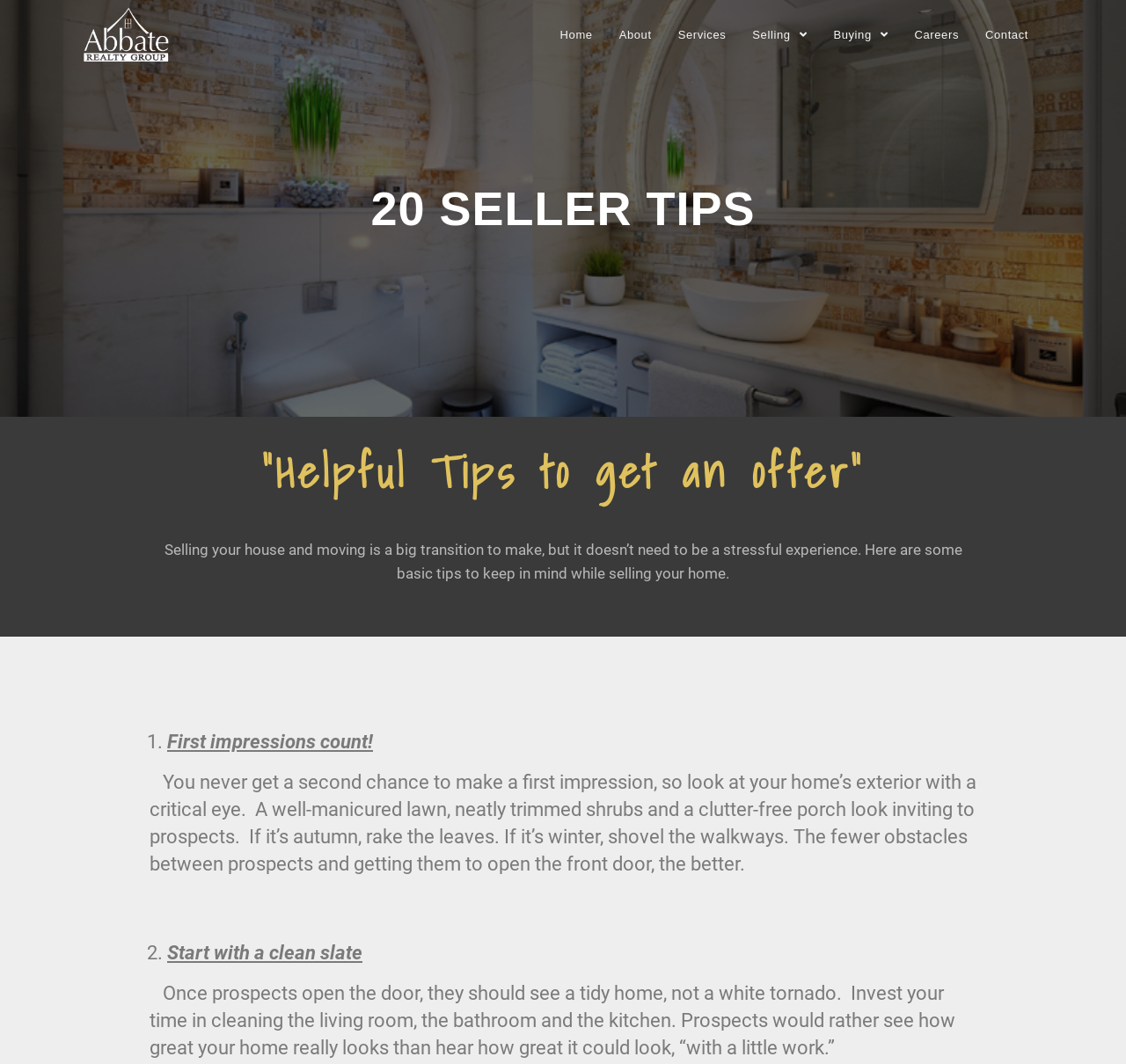Bounding box coordinates are specified in the format (top-left x, top-left y, bottom-right x, bottom-right y). All values are floating point numbers bounded between 0 and 1. Please provide the bounding box coordinate of the region this sentence describes: Contact

[0.863, 0.0, 0.925, 0.065]